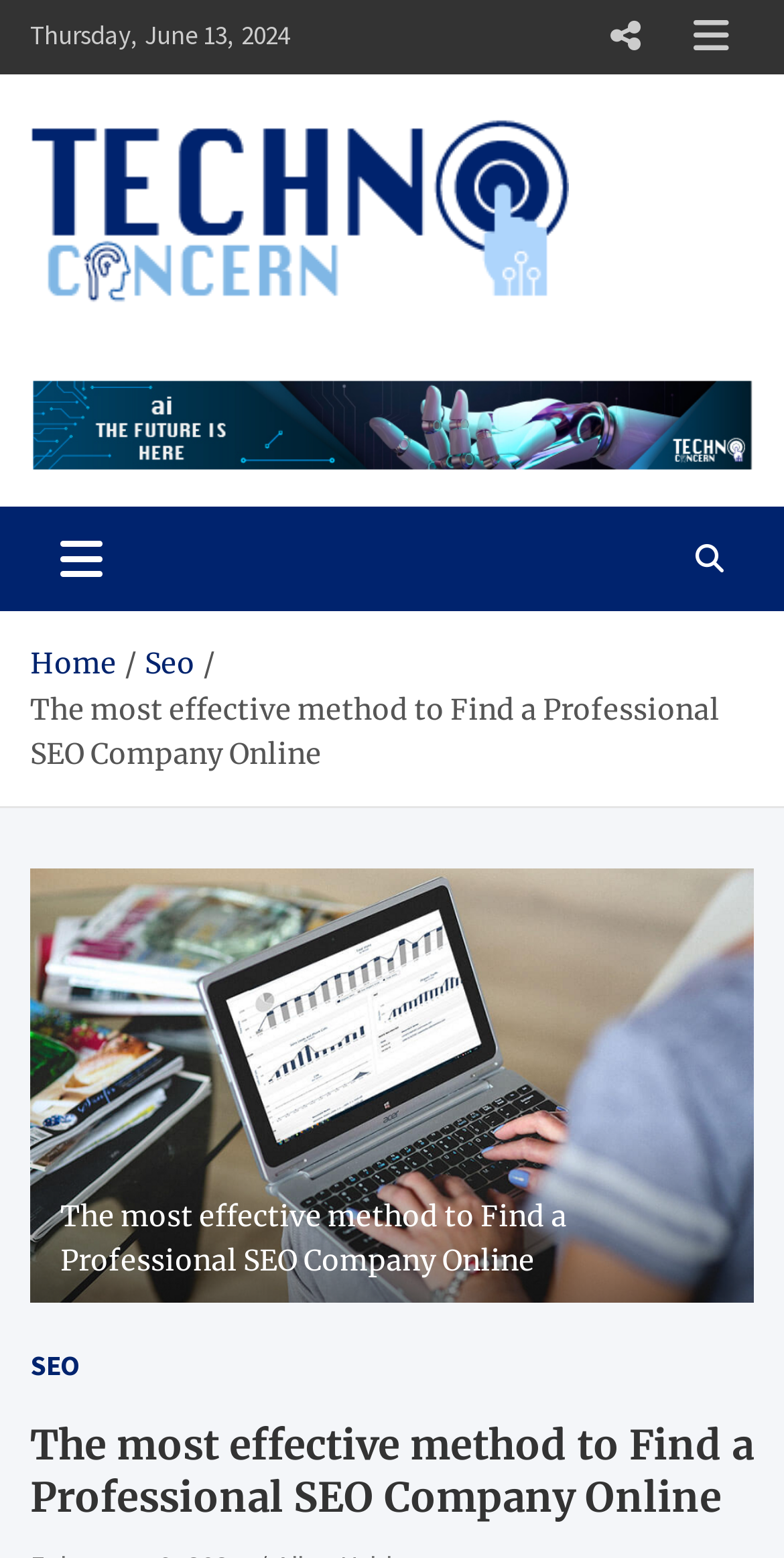Using the format (top-left x, top-left y, bottom-right x, bottom-right y), provide the bounding box coordinates for the described UI element. All values should be floating point numbers between 0 and 1: Techno Concern

[0.038, 0.218, 0.669, 0.267]